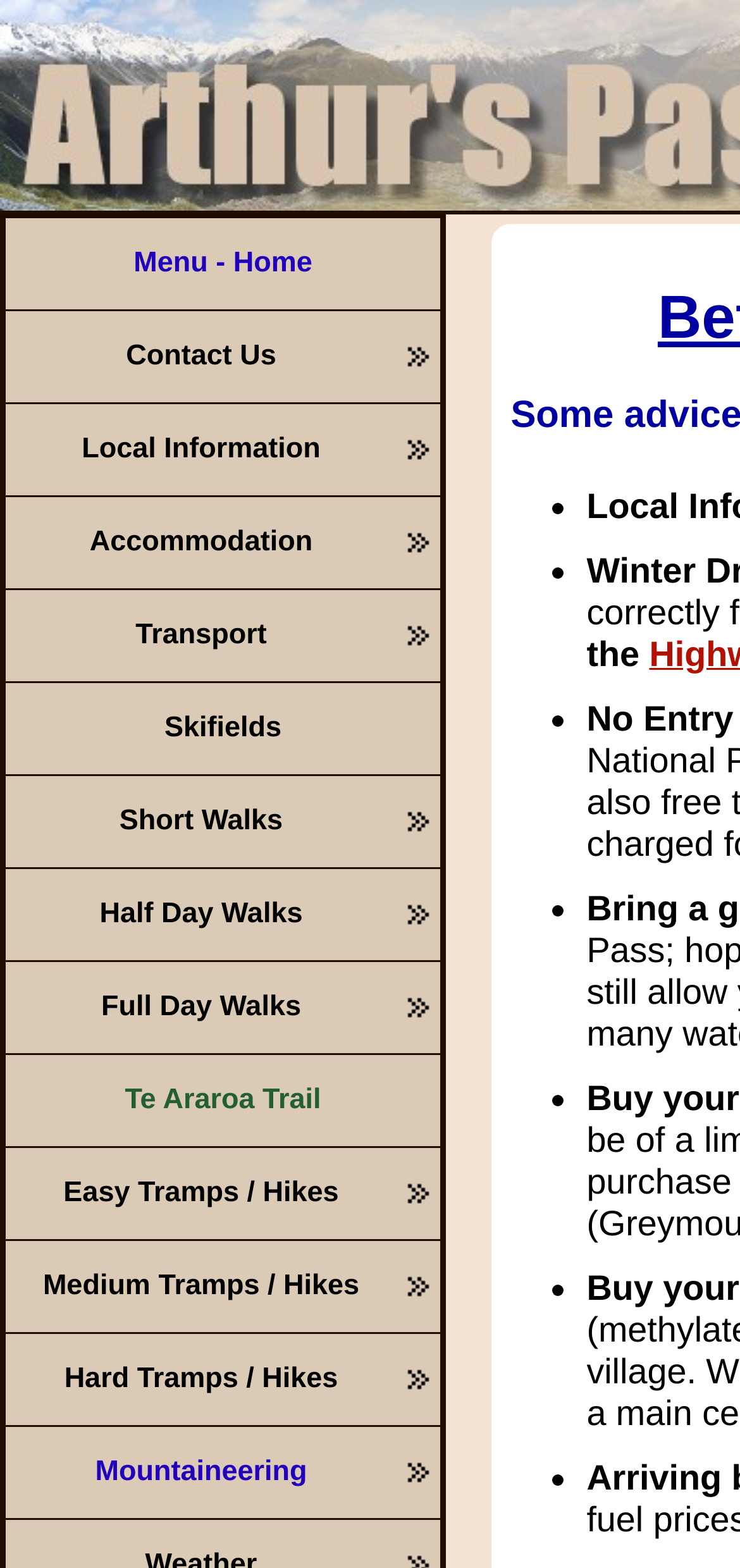Create a detailed summary of the webpage's content and design.

The webpage is about Arthur's Pass National Park and Region Information Database, providing a comprehensive guide for planning a trip to the area. 

At the top, there is a menu section with options like "Home", "Contact Us", and "Local Information". Below the menu, there are several sections, each with a heading and an accompanying image. These sections include "Accommodation", "Transport", "Skifields", "Short Walks", "Half Day Walks", "Full Day Walks", "Te Araroa Trail", "Easy Tramps / Hikes", "Medium Tramps / Hikes", "Hard Tramps / Hikes", and "Mountaineering". 

On the left side of the page, there is a sidebar with a series of bullet points, likely providing quick links to important information or popular topics. The sidebar is positioned above the main content area, spanning about half of the page's width.